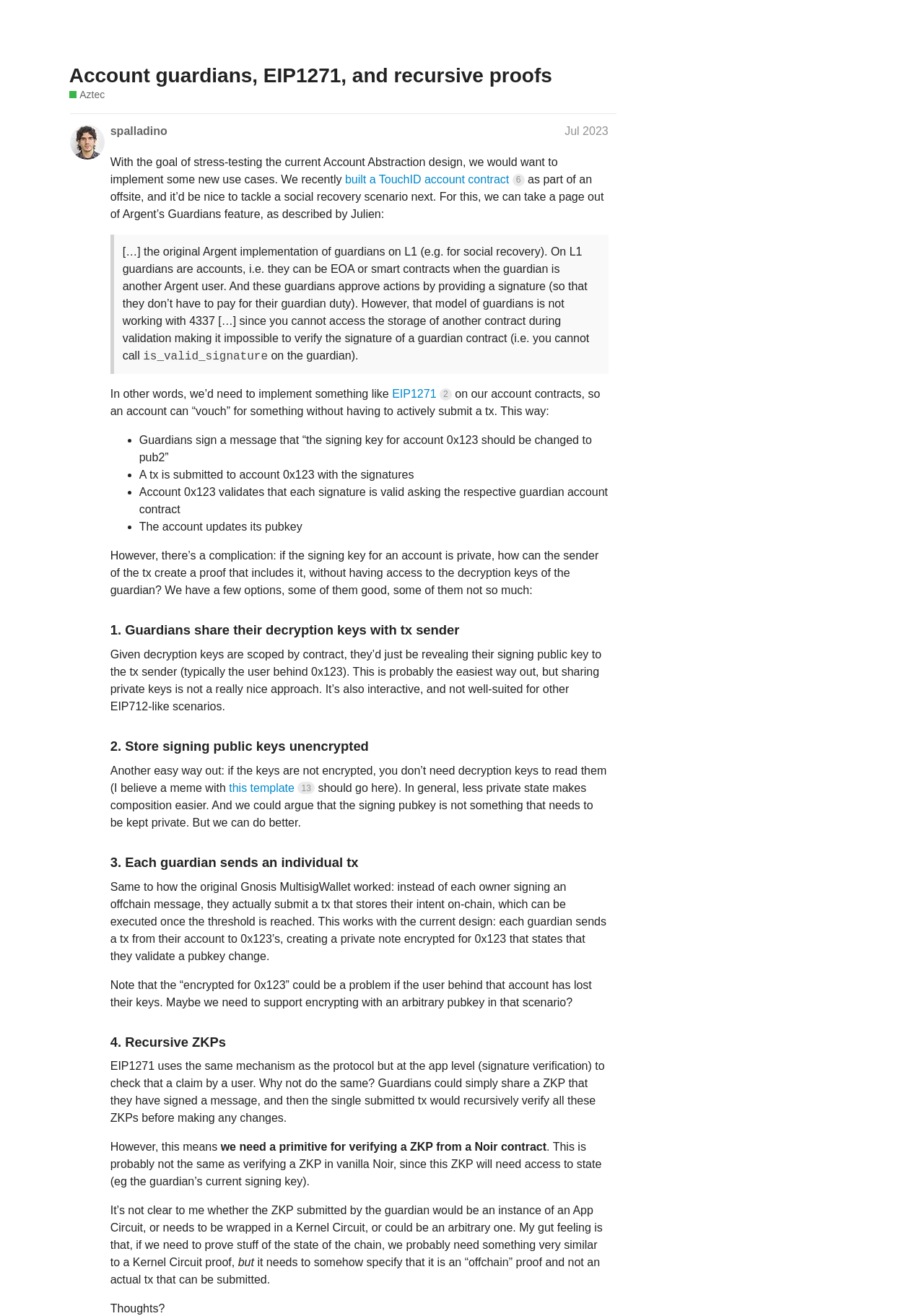Please analyze the image and provide a thorough answer to the question:
What is the username of the person who made the post?

The username is mentioned in the heading 'LasseAztec Aug 2023' which is part of the post region.